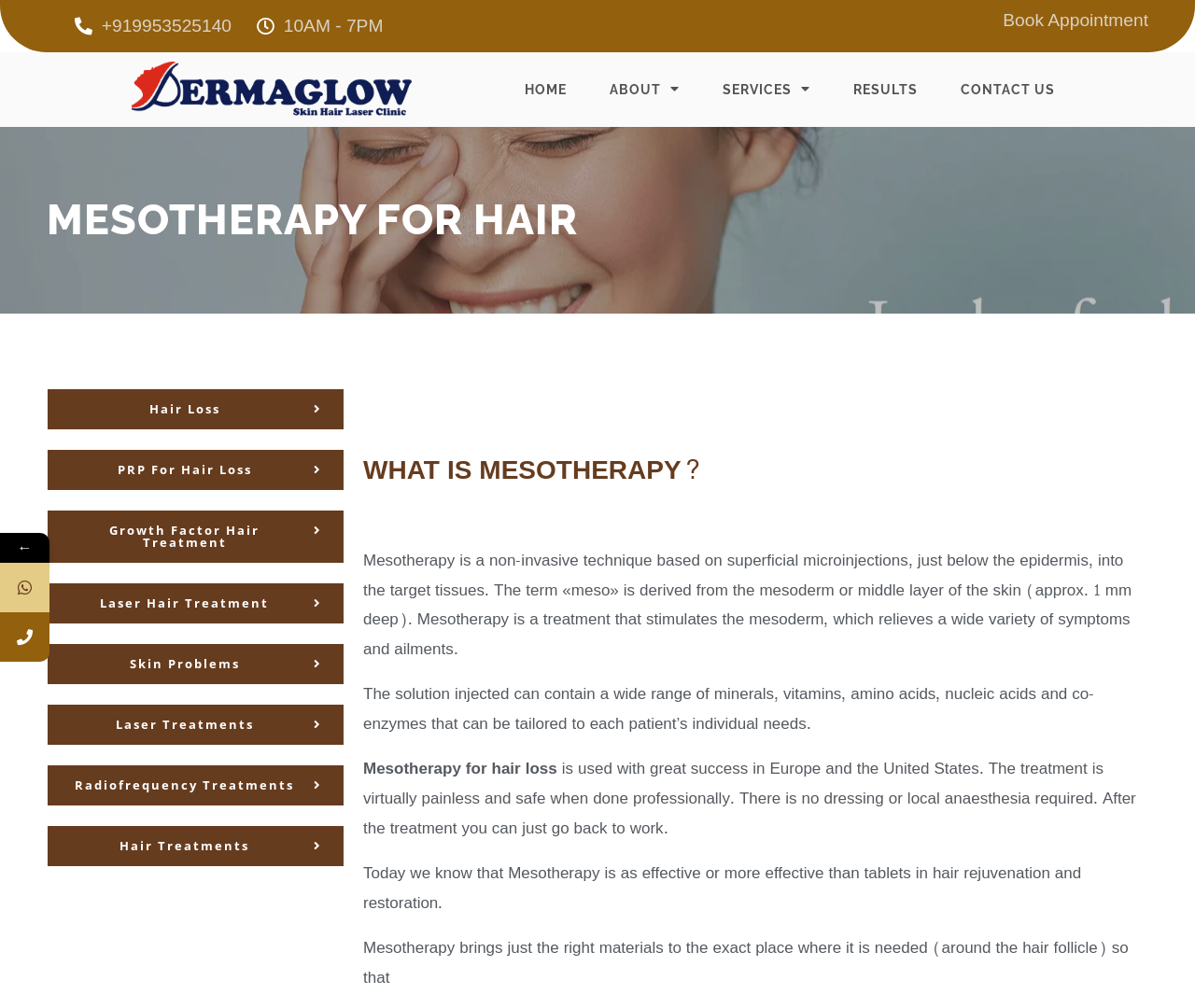Please specify the bounding box coordinates for the clickable region that will help you carry out the instruction: "Go to the home page".

[0.423, 0.061, 0.49, 0.116]